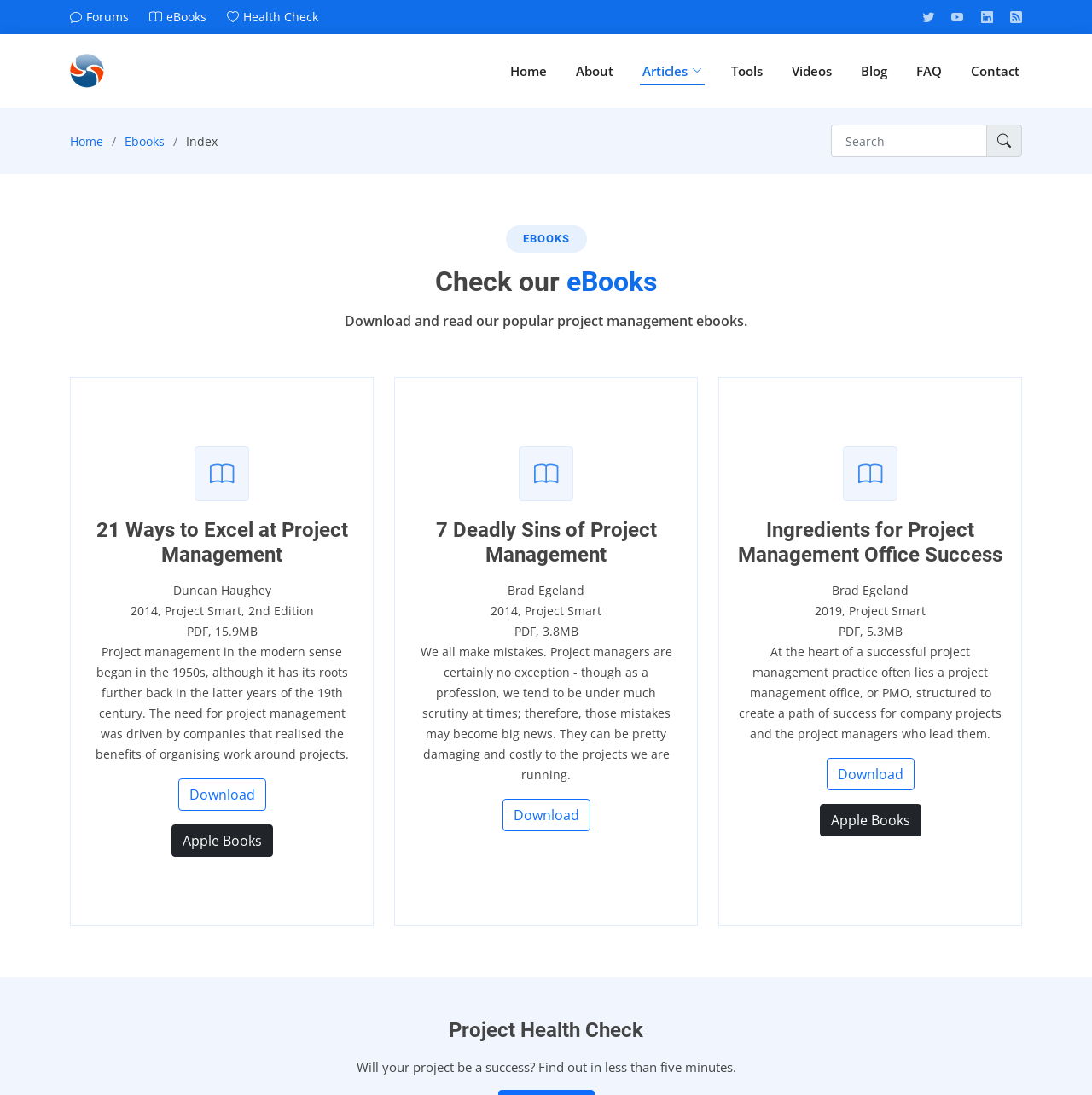Please specify the bounding box coordinates for the clickable region that will help you carry out the instruction: "Download the '21 Ways to Excel at Project Management' eBook".

[0.163, 0.711, 0.243, 0.74]